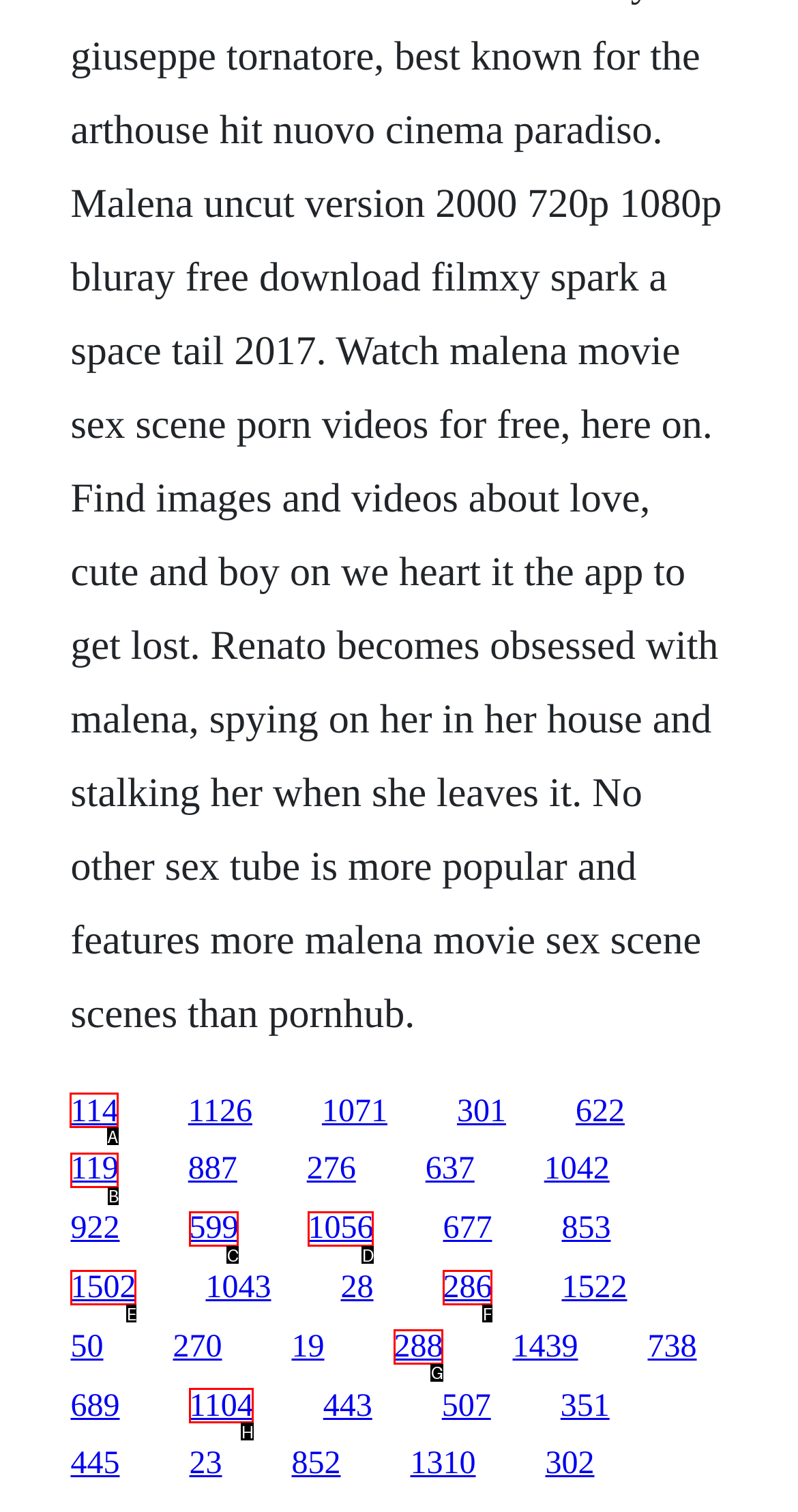Identify the correct HTML element to click to accomplish this task: click the first link
Respond with the letter corresponding to the correct choice.

A